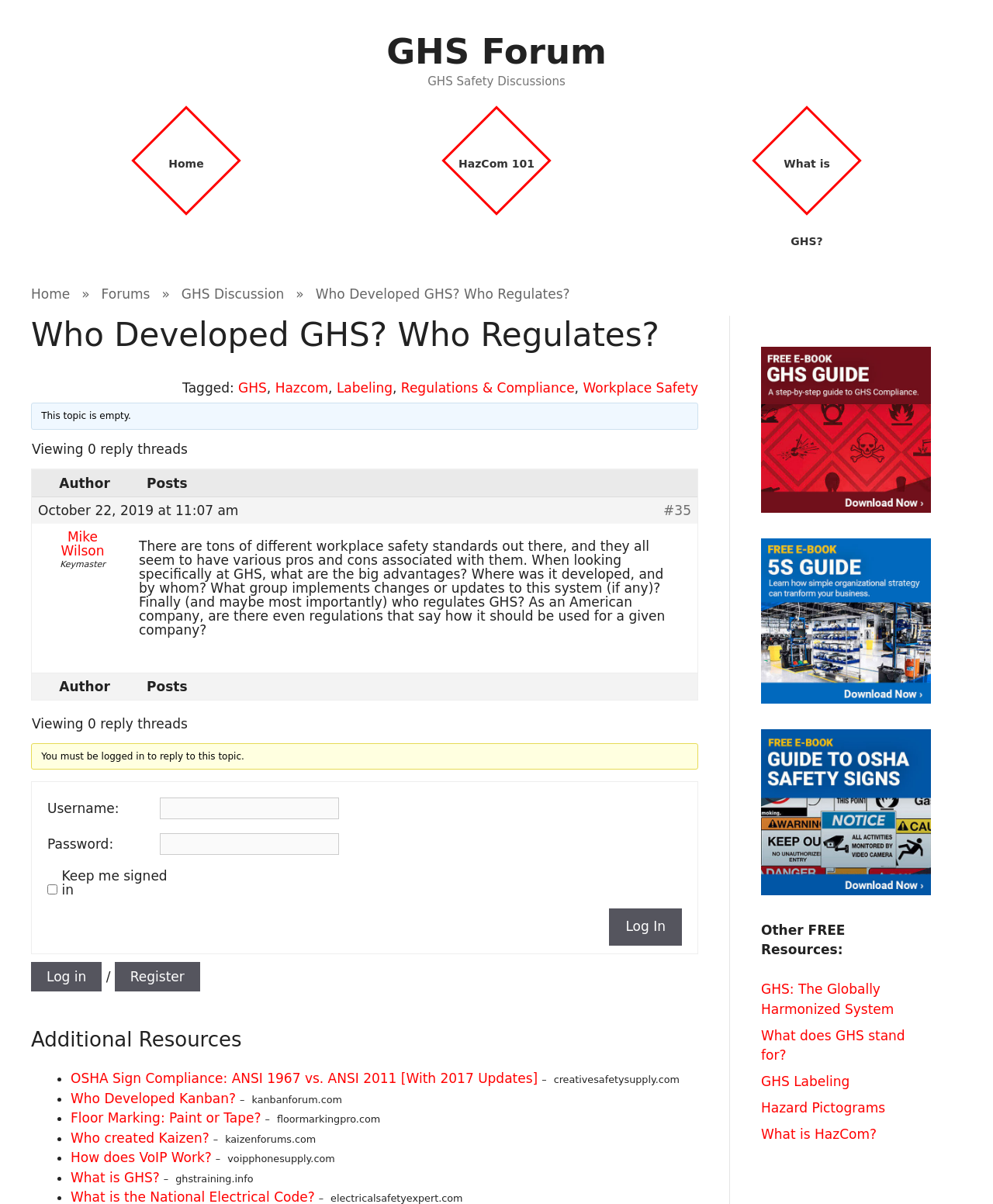Please determine the bounding box coordinates of the area that needs to be clicked to complete this task: 'Click the 'Register' link'. The coordinates must be four float numbers between 0 and 1, formatted as [left, top, right, bottom].

[0.115, 0.799, 0.201, 0.823]